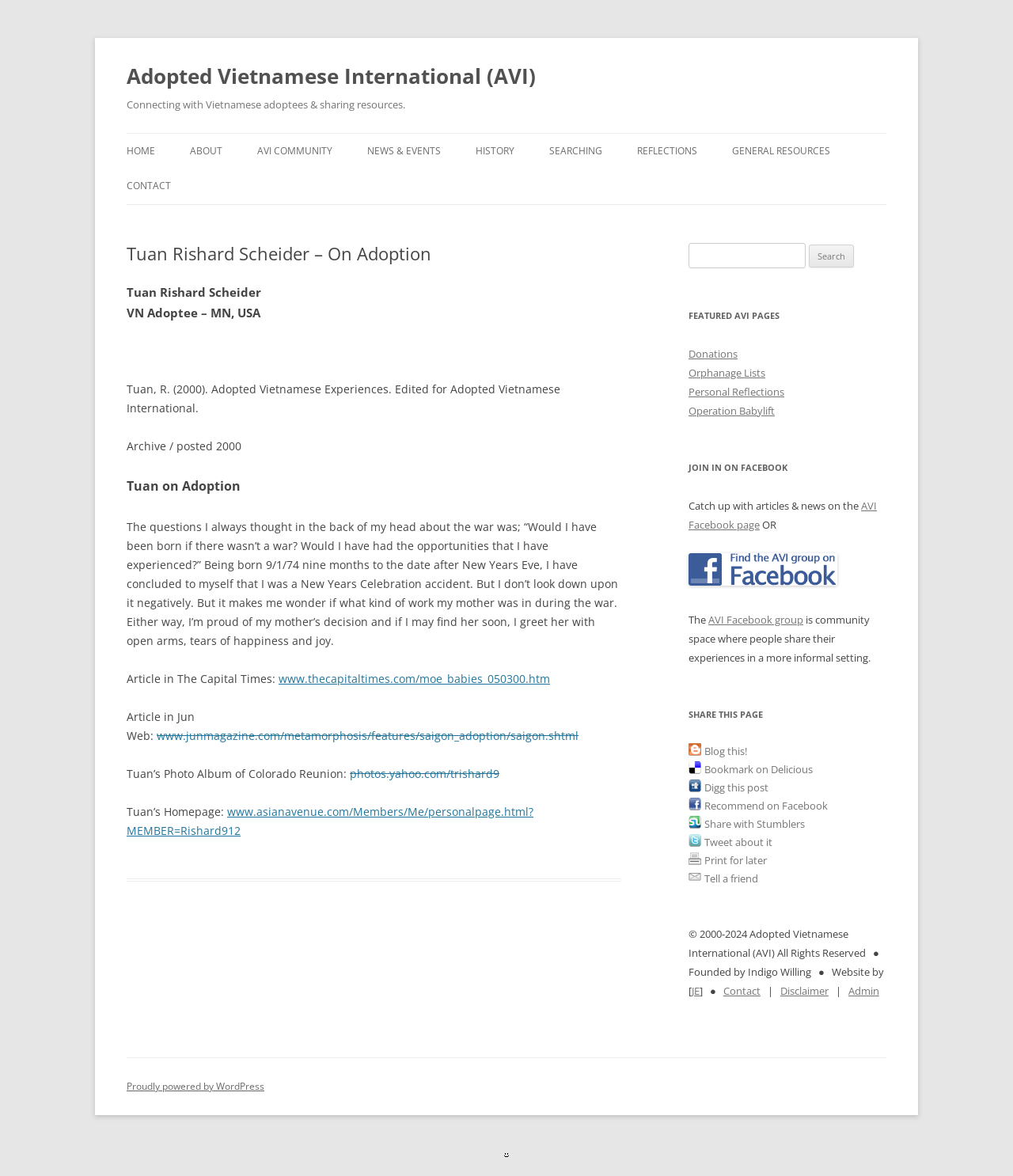Determine the bounding box coordinates of the clickable element to complete this instruction: "Click on HOME". Provide the coordinates in the format of four float numbers between 0 and 1, [left, top, right, bottom].

[0.125, 0.114, 0.153, 0.144]